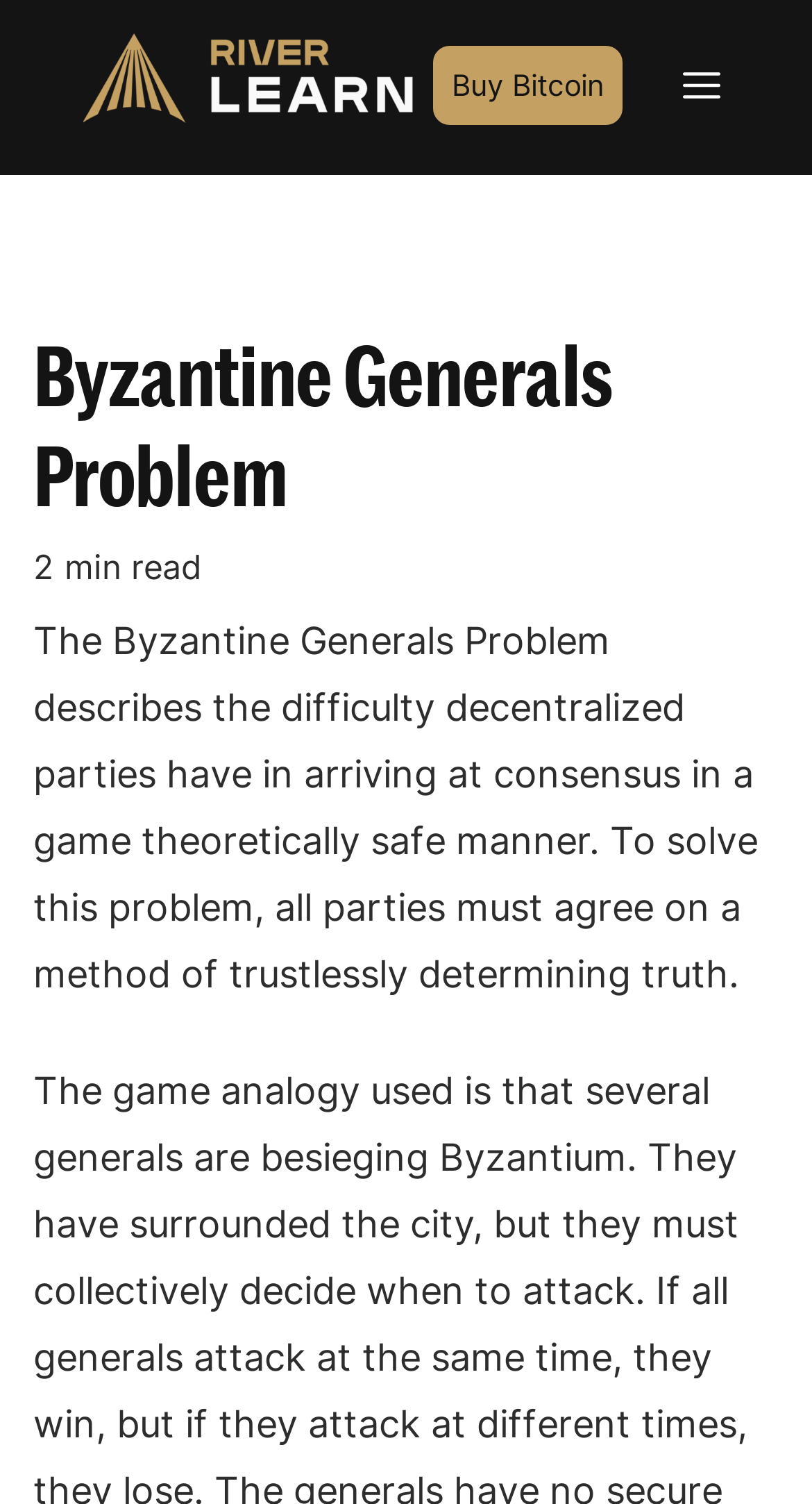Give a one-word or one-phrase response to the question:
What is the link on the top right?

Buy Bitcoin